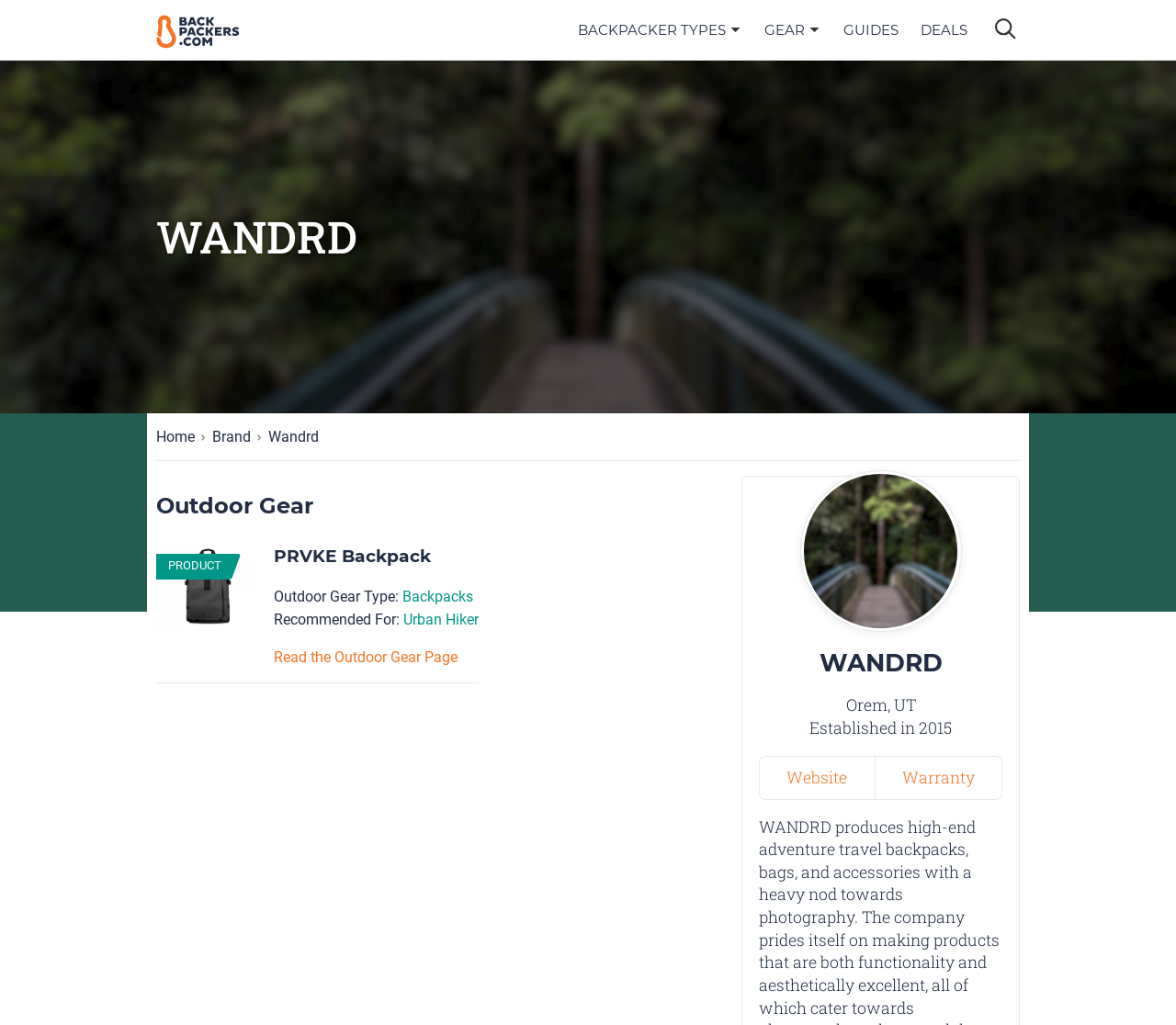Locate the bounding box coordinates of the region to be clicked to comply with the following instruction: "Click the Backpackers.com logo". The coordinates must be four float numbers between 0 and 1, in the form [left, top, right, bottom].

[0.133, 0.0, 0.22, 0.058]